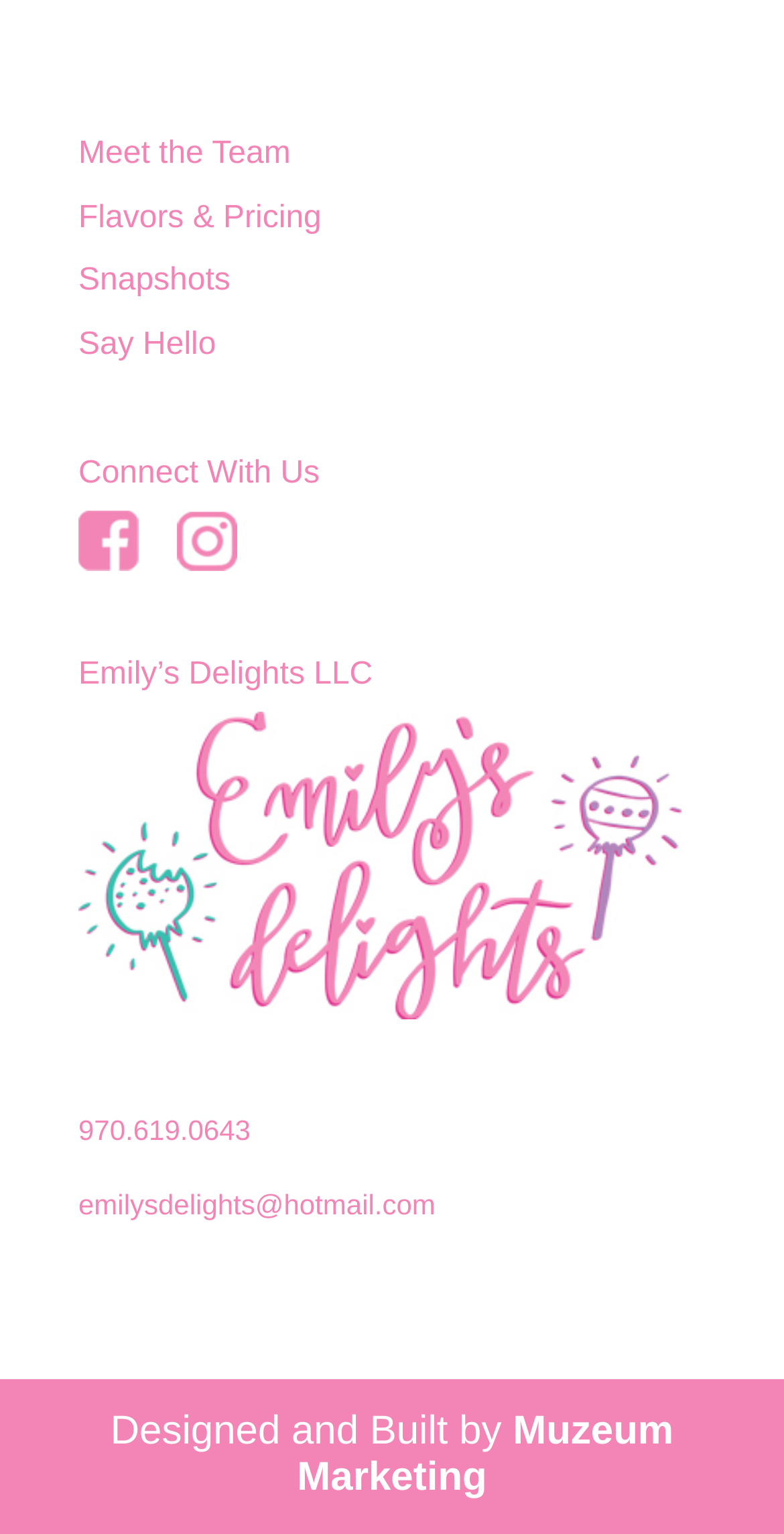Provide the bounding box coordinates of the HTML element this sentence describes: "parent_node: Emily’s Delights LLC".

[0.1, 0.647, 0.869, 0.668]